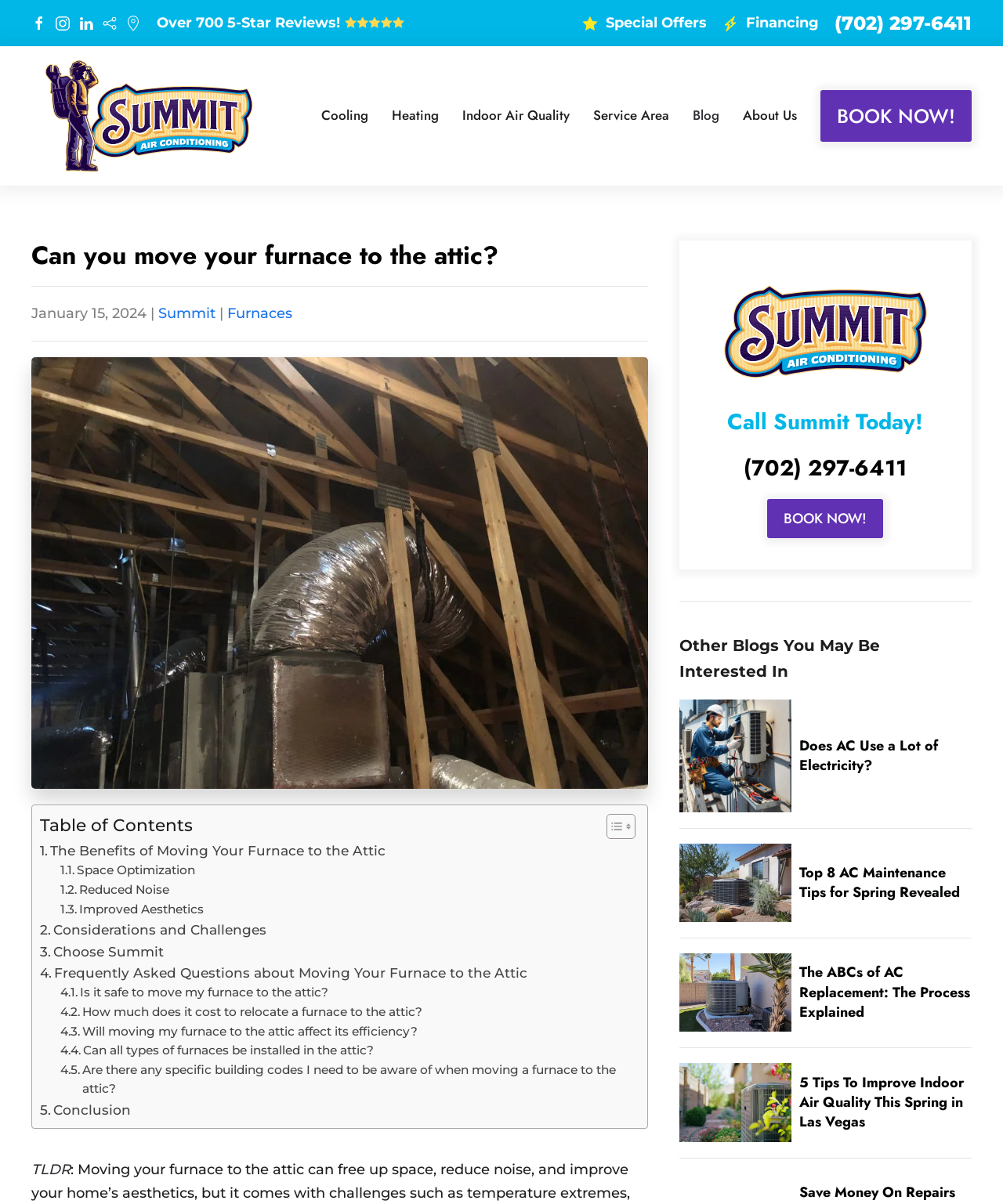Locate the bounding box coordinates of the element's region that should be clicked to carry out the following instruction: "Click on 'Special Offers'". The coordinates need to be four float numbers between 0 and 1, i.e., [left, top, right, bottom].

[0.58, 0.01, 0.705, 0.029]